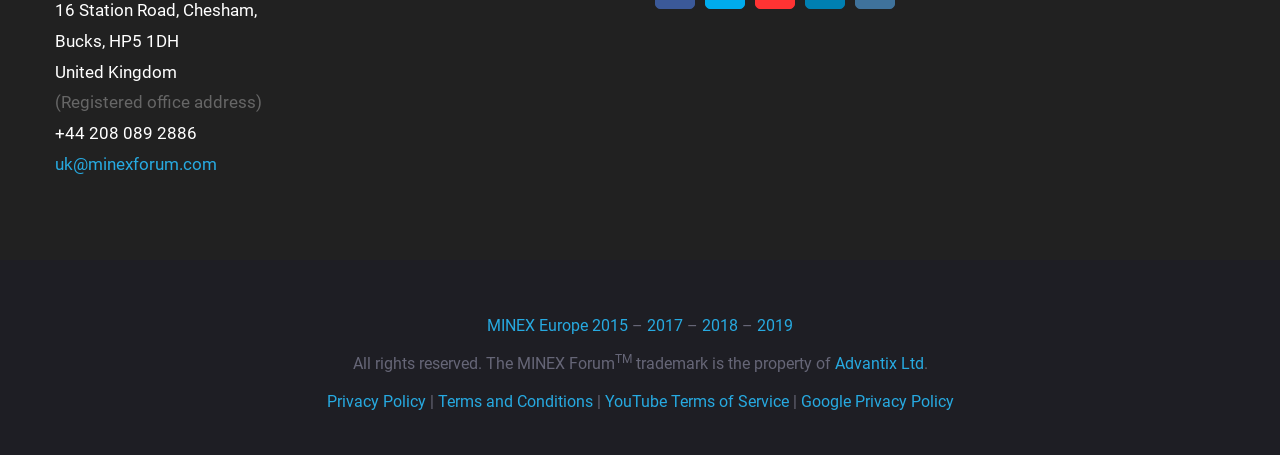Please specify the bounding box coordinates for the clickable region that will help you carry out the instruction: "go to Advantix Ltd".

[0.652, 0.778, 0.721, 0.82]